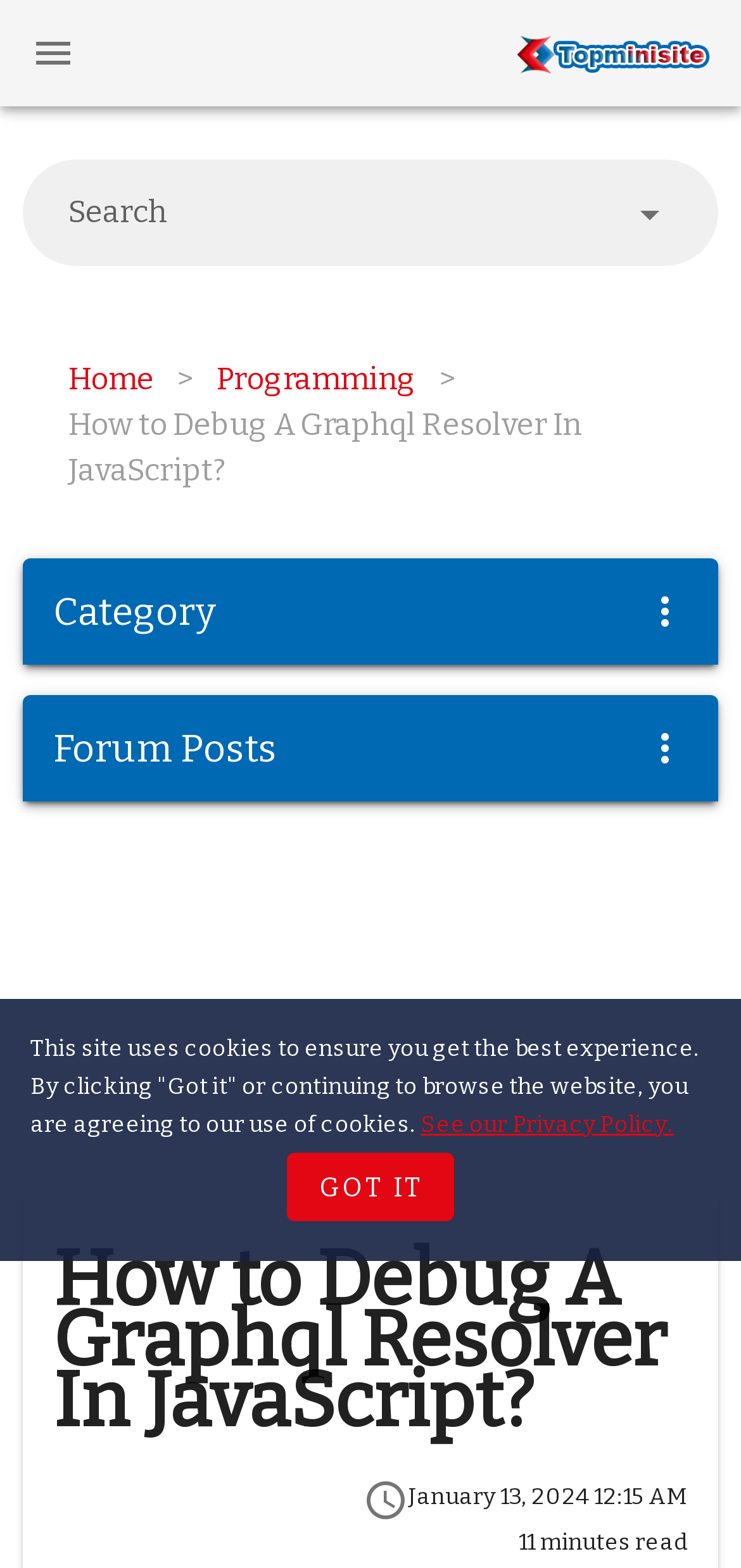Please indicate the bounding box coordinates of the element's region to be clicked to achieve the instruction: "Click the search button". Provide the coordinates as four float numbers between 0 and 1, i.e., [left, top, right, bottom].

[0.01, 0.005, 0.133, 0.063]